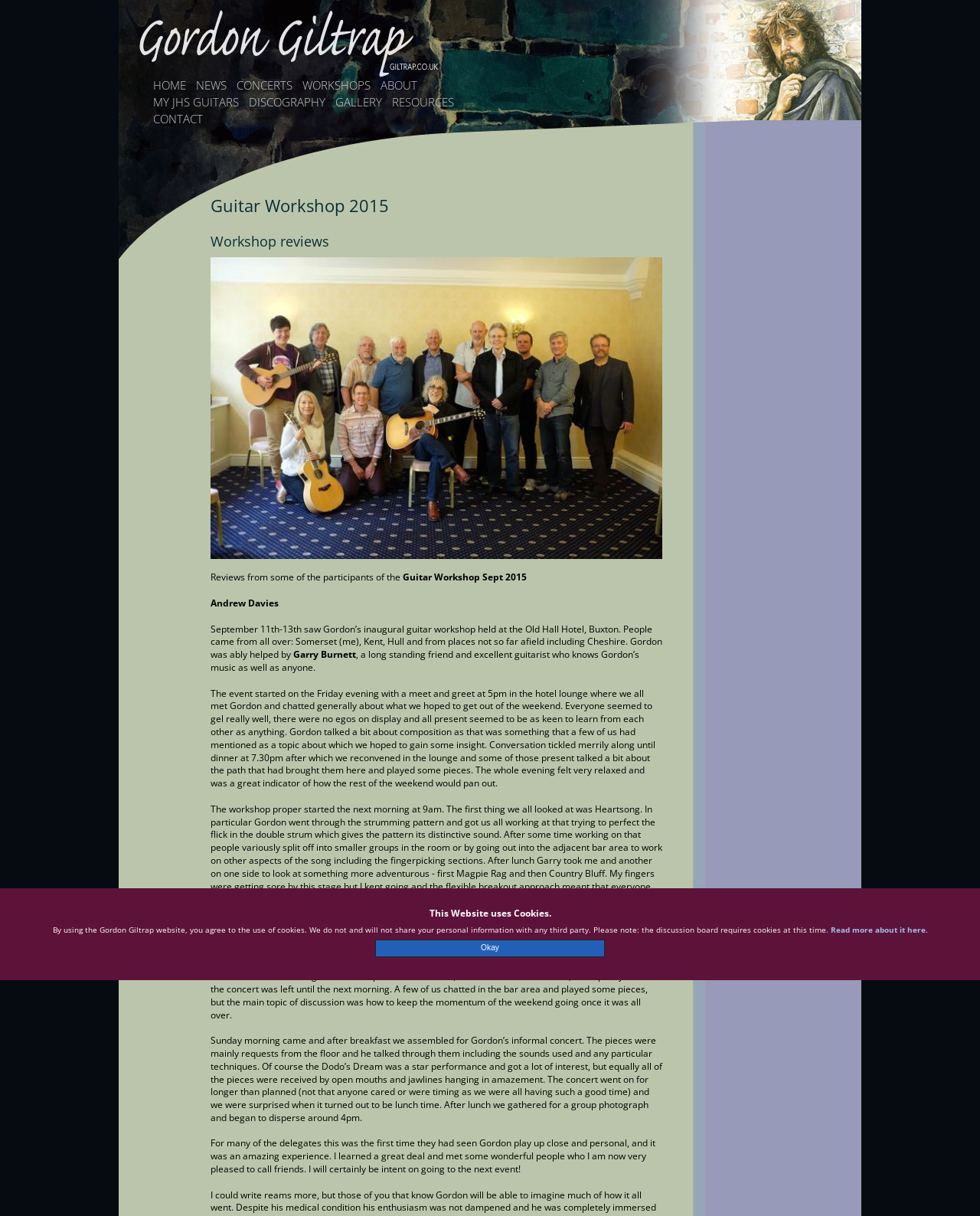Please identify the bounding box coordinates of the element that needs to be clicked to execute the following command: "Click the Okay button". Provide the bounding box using four float numbers between 0 and 1, formatted as [left, top, right, bottom].

[0.383, 0.773, 0.617, 0.787]